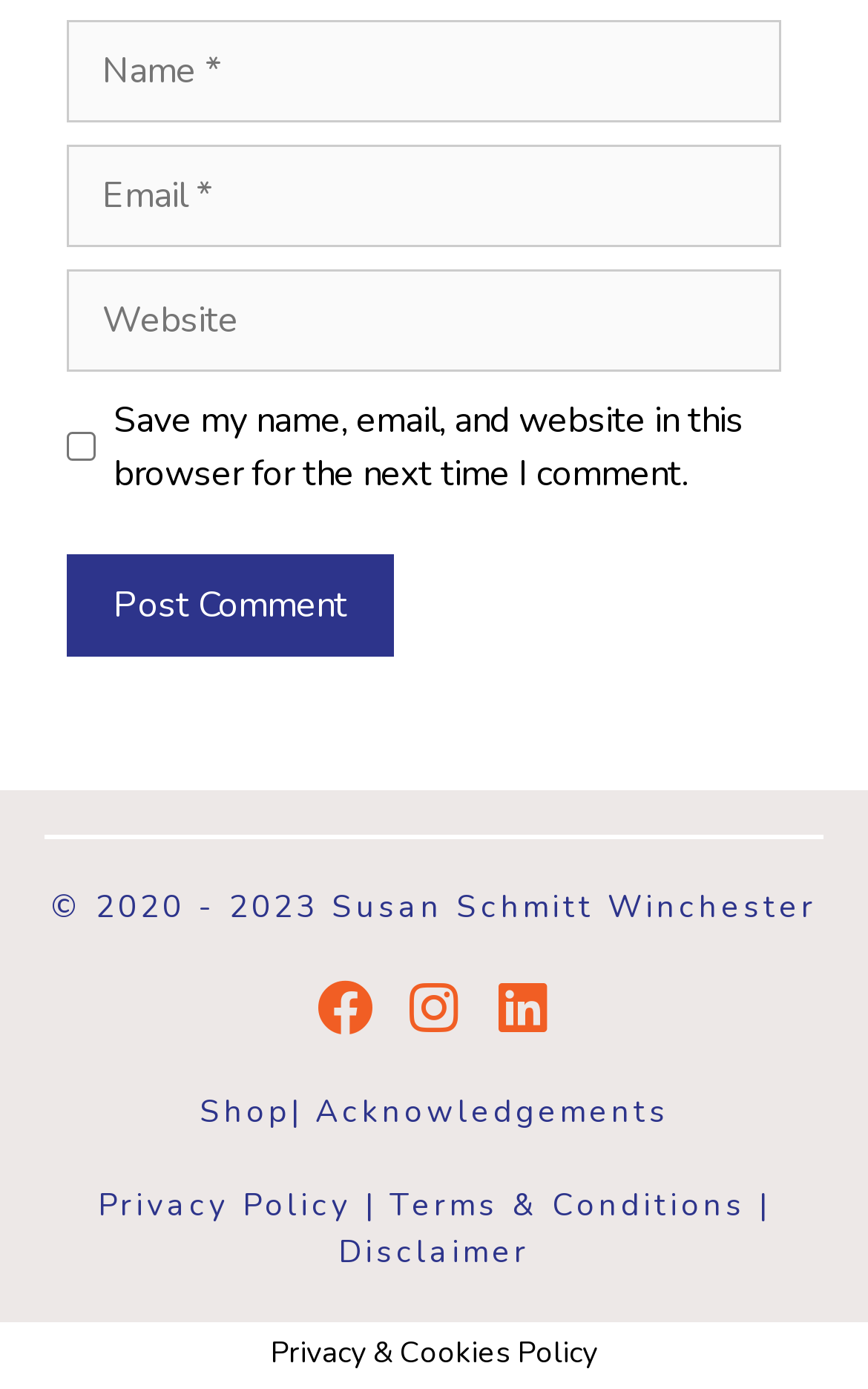Specify the bounding box coordinates of the element's region that should be clicked to achieve the following instruction: "Enter your name". The bounding box coordinates consist of four float numbers between 0 and 1, in the format [left, top, right, bottom].

[0.077, 0.014, 0.9, 0.088]